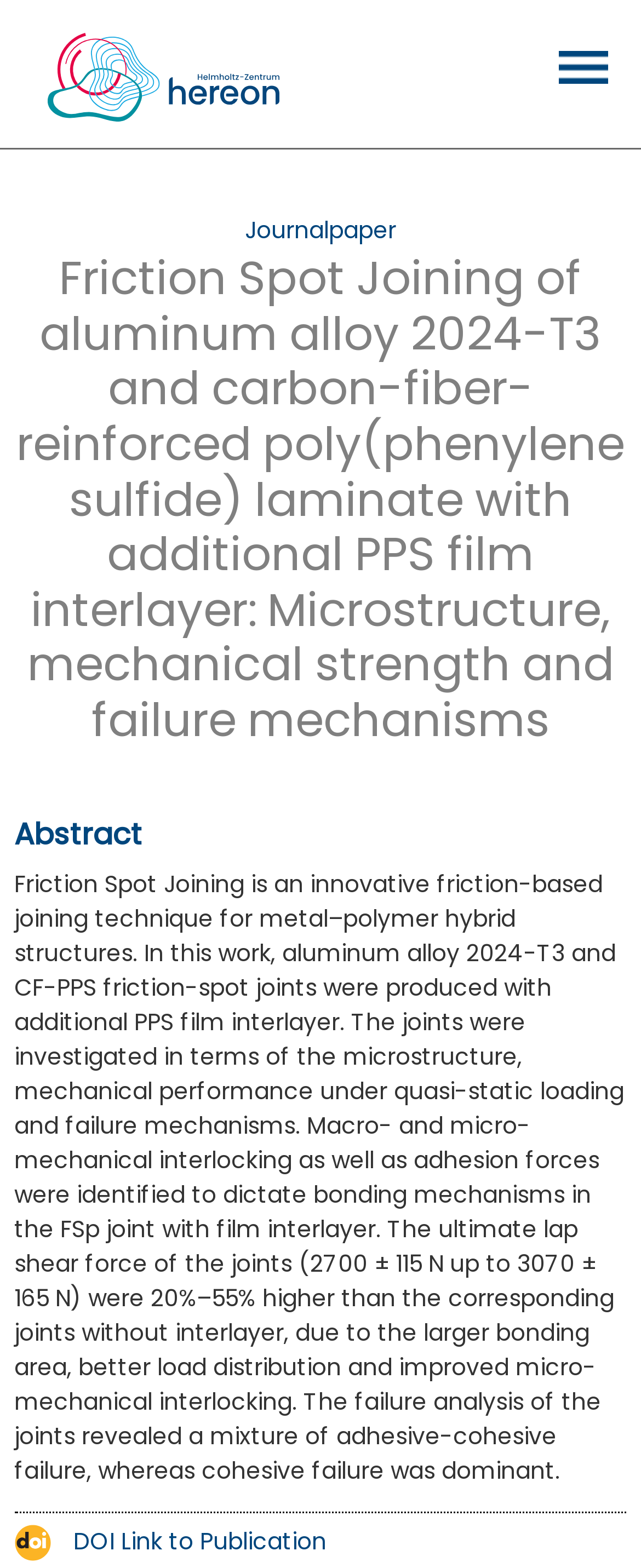Could you identify the text that serves as the heading for this webpage?

Friction Spot Joining of aluminum alloy 2024-T3 and carbon-fiber-reinforced poly(phenylene sulfide) laminate with additional PPS film interlayer: Microstructure, mechanical strength and failure mechanisms